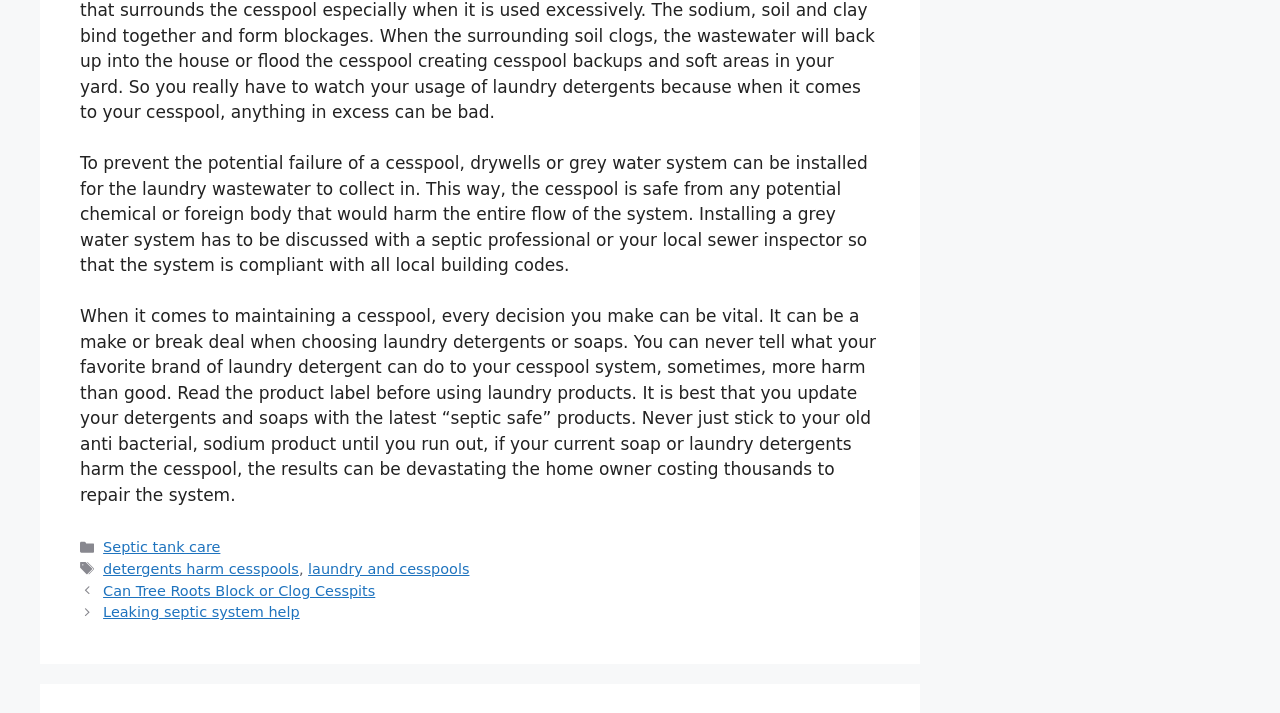How many links are in the 'Posts' navigation?
Answer with a single word or phrase, using the screenshot for reference.

Two